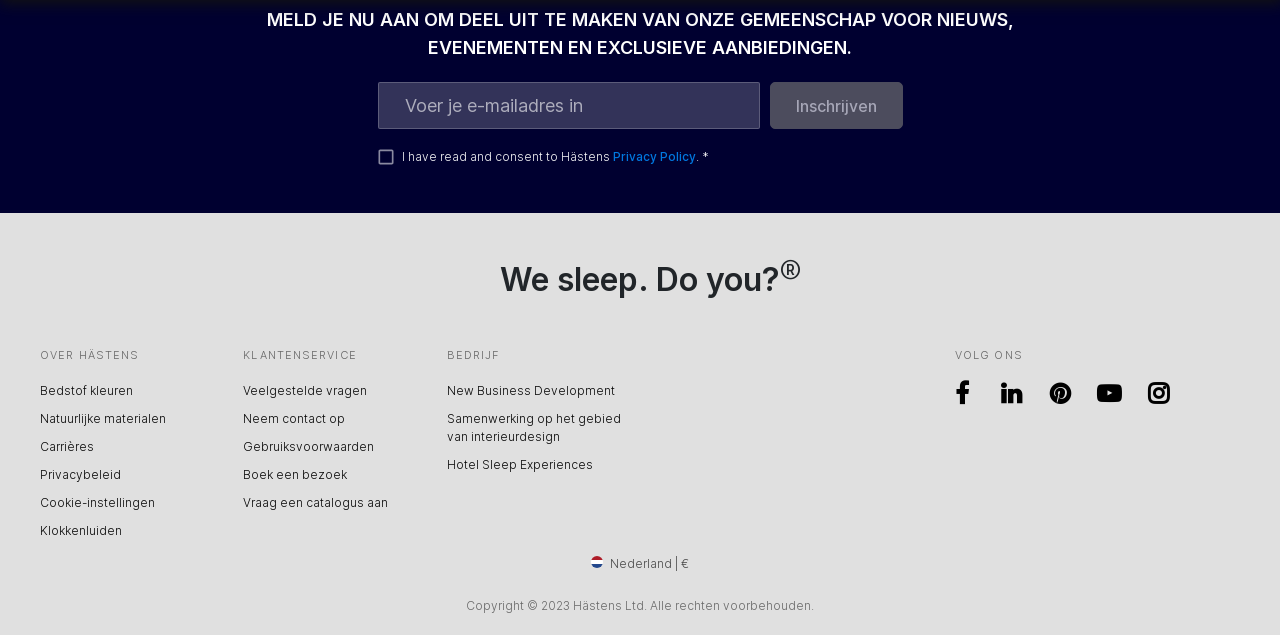What is the company's slogan?
Refer to the screenshot and deliver a thorough answer to the question presented.

The company's slogan is 'We sleep. Do you?' which is displayed prominently on the webpage, suggesting that the company is related to sleep or bedding products.